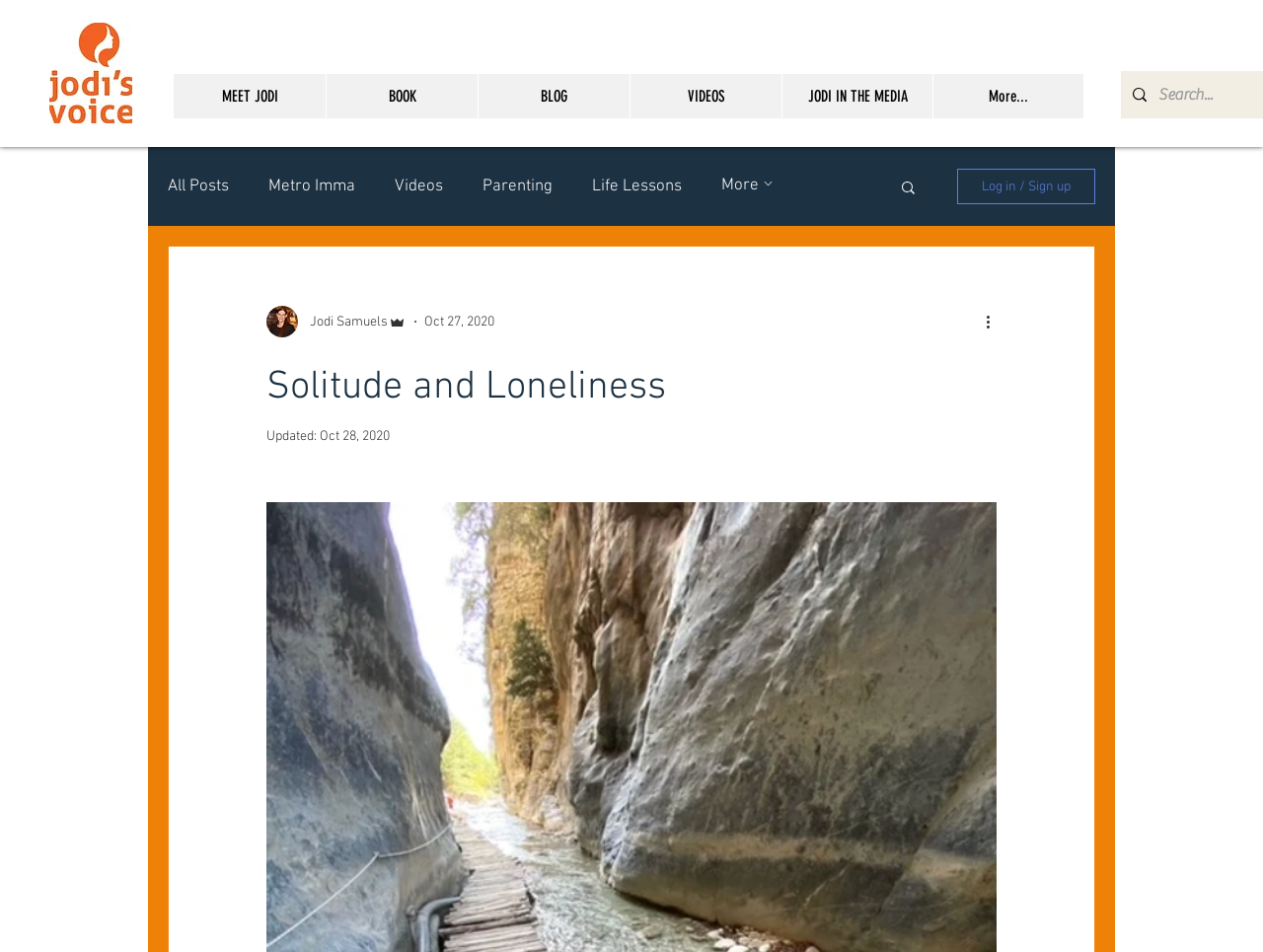Generate a thorough explanation of the webpage's elements.

This webpage is about Jodi Samuels, a writer, and her blog. At the top left corner, there is a logo of Jodisvoice, which is an image of a person. Next to the logo, there is a navigation menu with links to different sections of the website, including "MEET JODI", "BOOK", "BLOG", "VIDEOS", and "JODI IN THE MEDIA". 

Below the navigation menu, there is a secondary navigation menu specific to the blog section, with links to "All Posts", "Metro Imma", "Videos", "Parenting", and "Life Lessons". There is also a search box and a "More" button that likely leads to more blog post categories.

On the right side of the page, there is a section with the writer's picture, name, and role as an admin. Below that, there is a date "Oct 27, 2020" and a "More actions" button. 

The main content of the page is an article titled "Solitude and Loneliness", which is written by Jodi Samuels. The article is updated on "Oct 28, 2020", as indicated below the title.